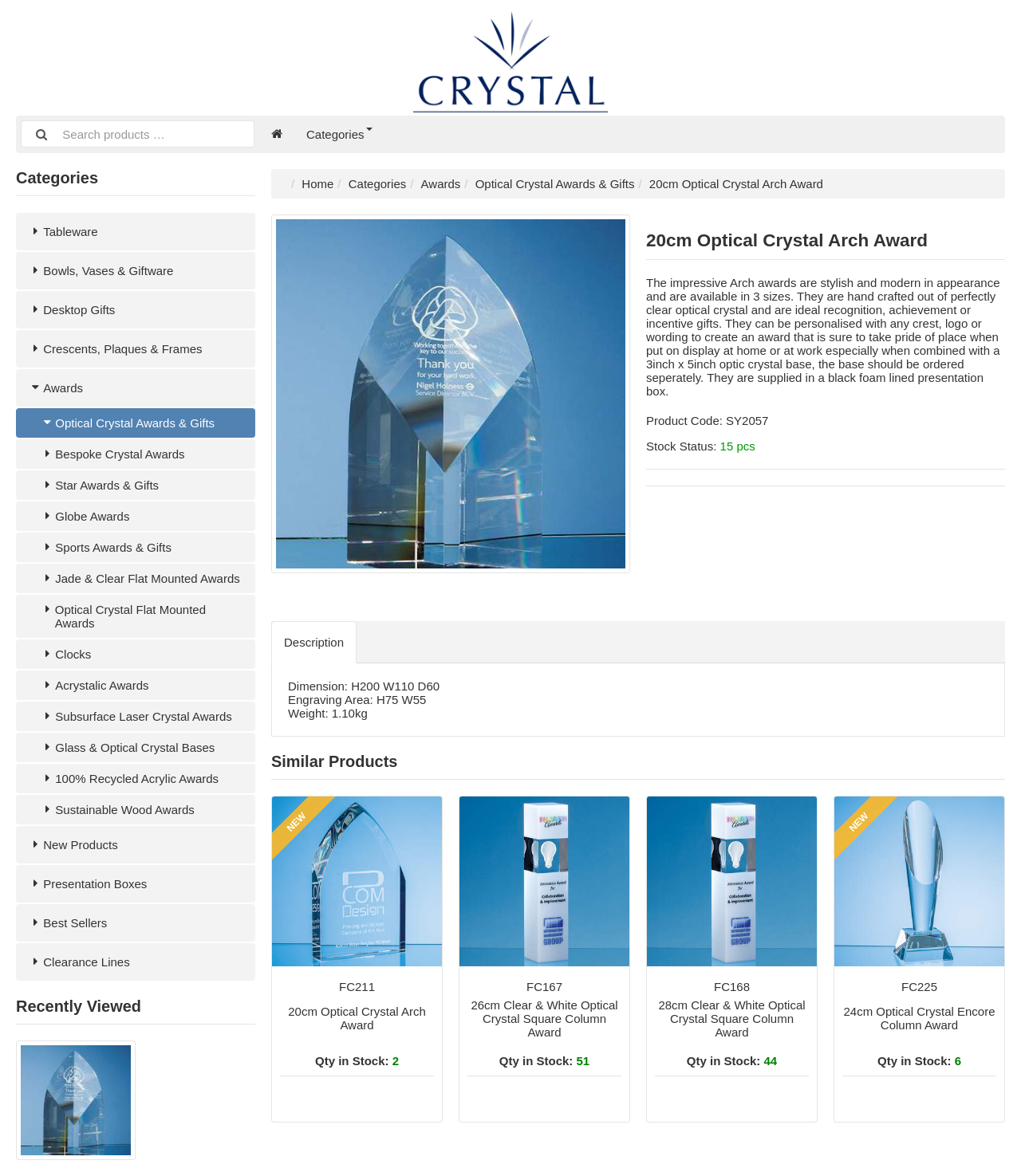Find the bounding box coordinates for the element that must be clicked to complete the instruction: "View 20cm Optical Crystal Arch Award details". The coordinates should be four float numbers between 0 and 1, indicated as [left, top, right, bottom].

[0.016, 0.977, 0.133, 0.988]